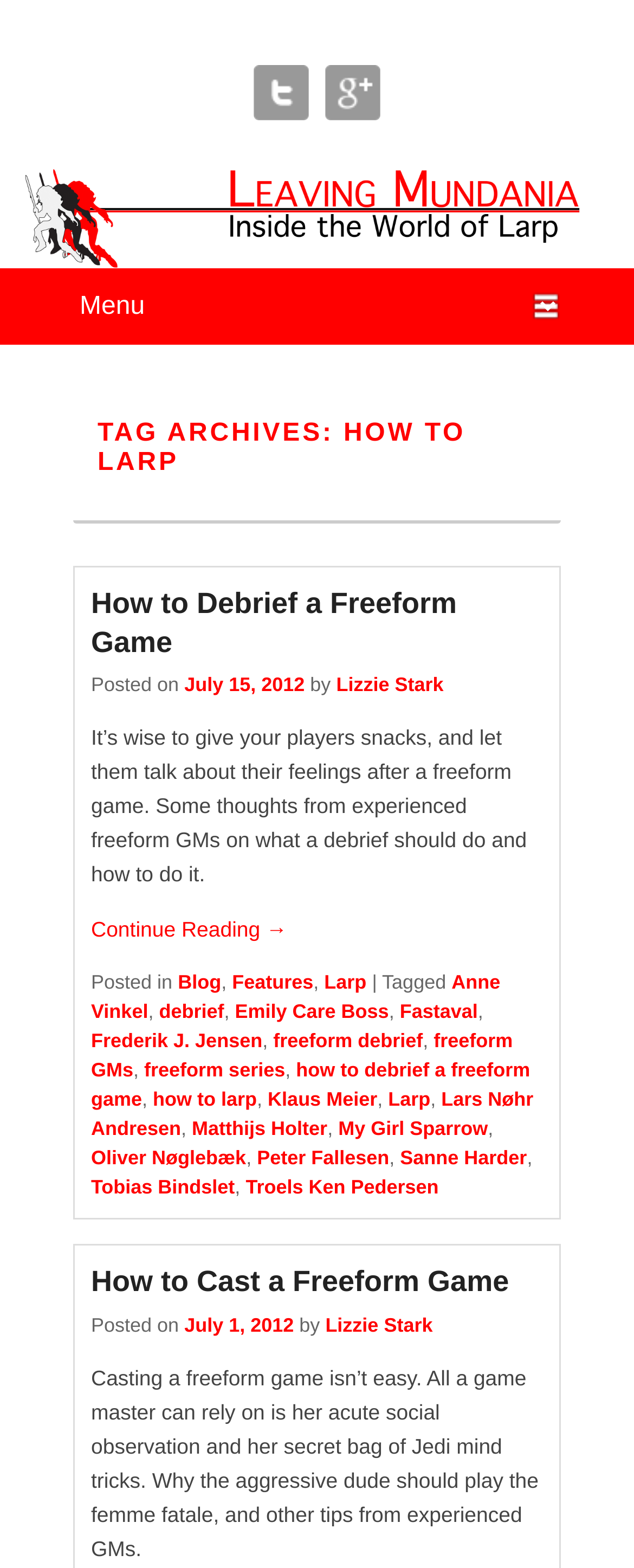Find the bounding box coordinates for the HTML element described in this sentence: "how to larp". Provide the coordinates as four float numbers between 0 and 1, in the format [left, top, right, bottom].

[0.241, 0.694, 0.405, 0.709]